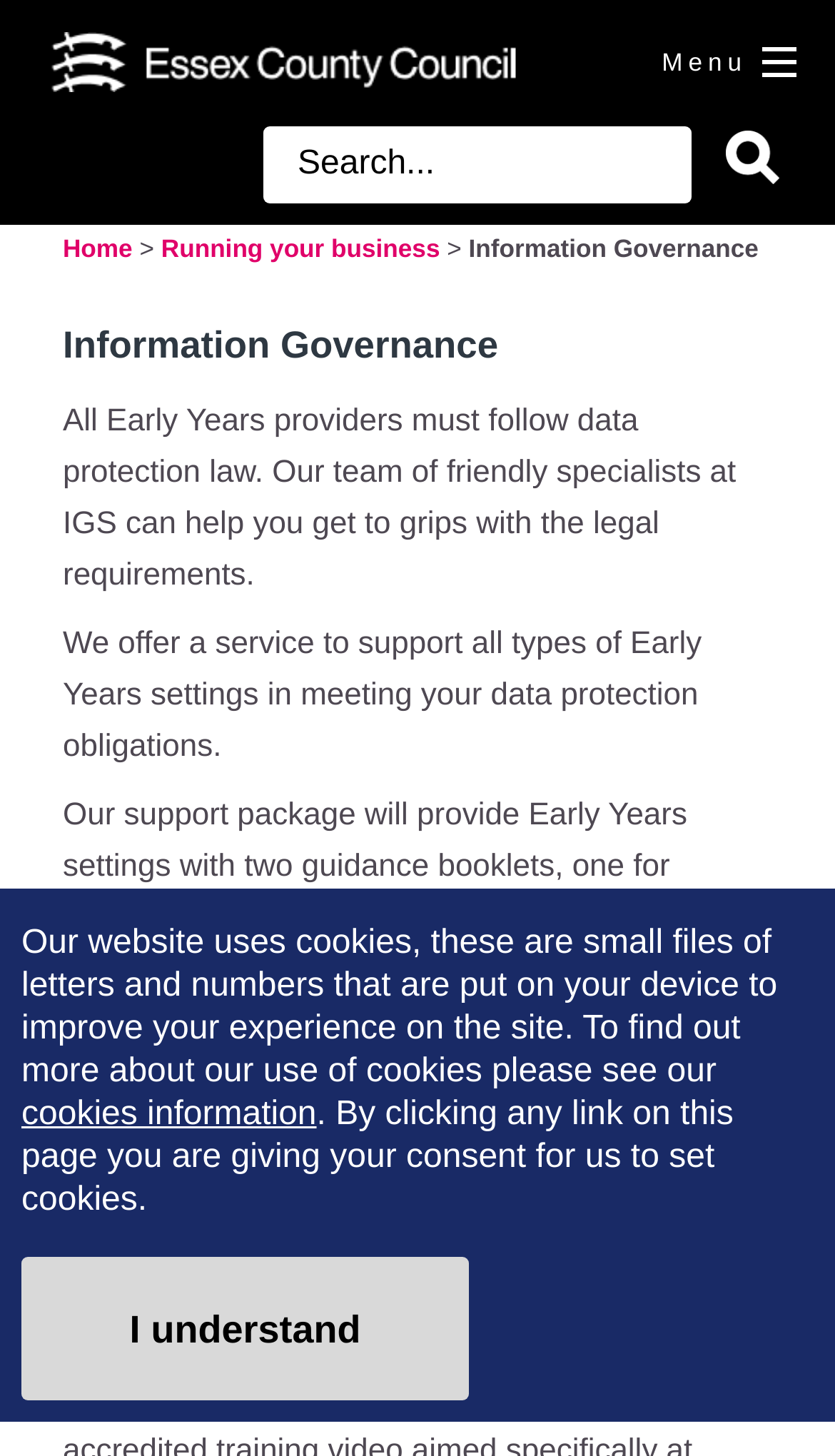Can you identify the bounding box coordinates of the clickable region needed to carry out this instruction: 'Click the Running your business link'? The coordinates should be four float numbers within the range of 0 to 1, stated as [left, top, right, bottom].

[0.193, 0.161, 0.527, 0.181]